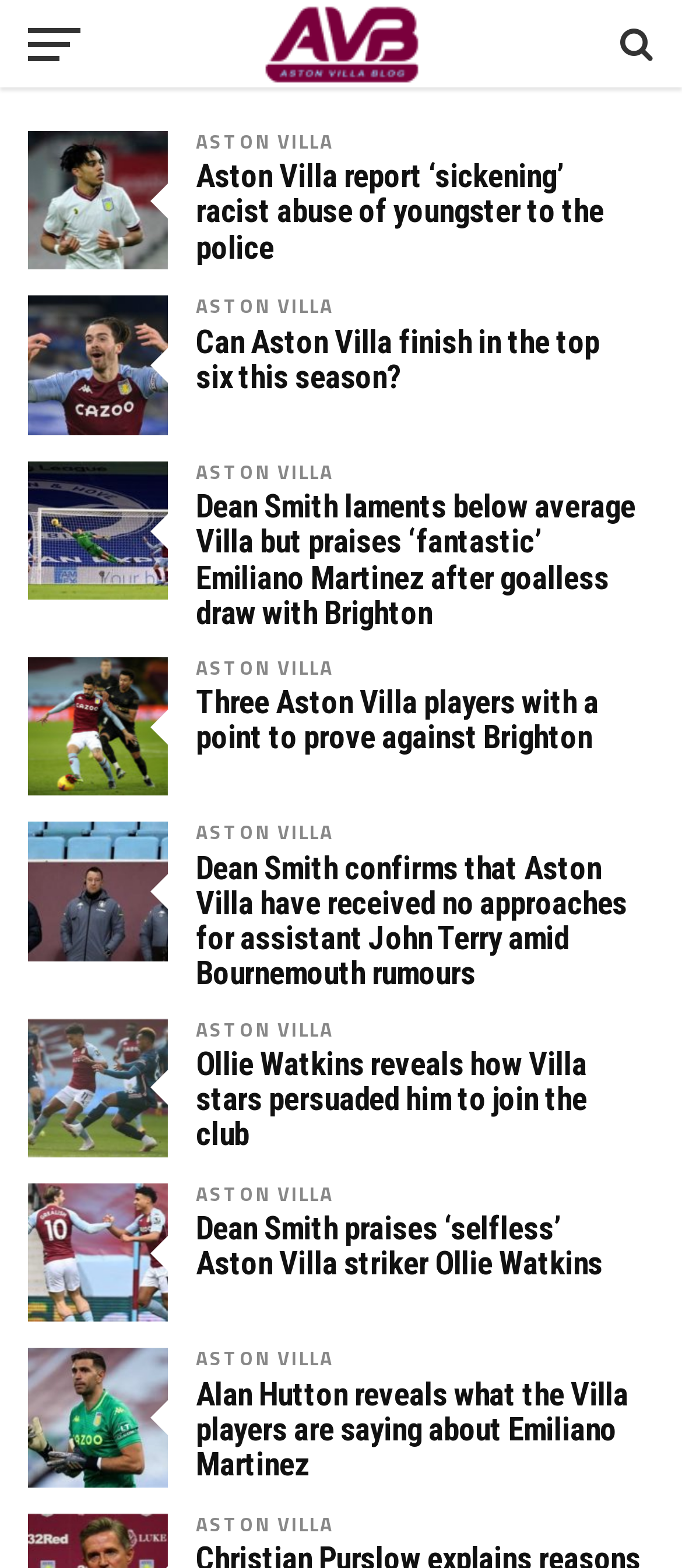Based on the image, give a detailed response to the question: What is the position of the image on the webpage?

According to the bounding box coordinates, the image is located at the top-left corner of the webpage, with coordinates [0.179, 0.0, 0.82, 0.056].